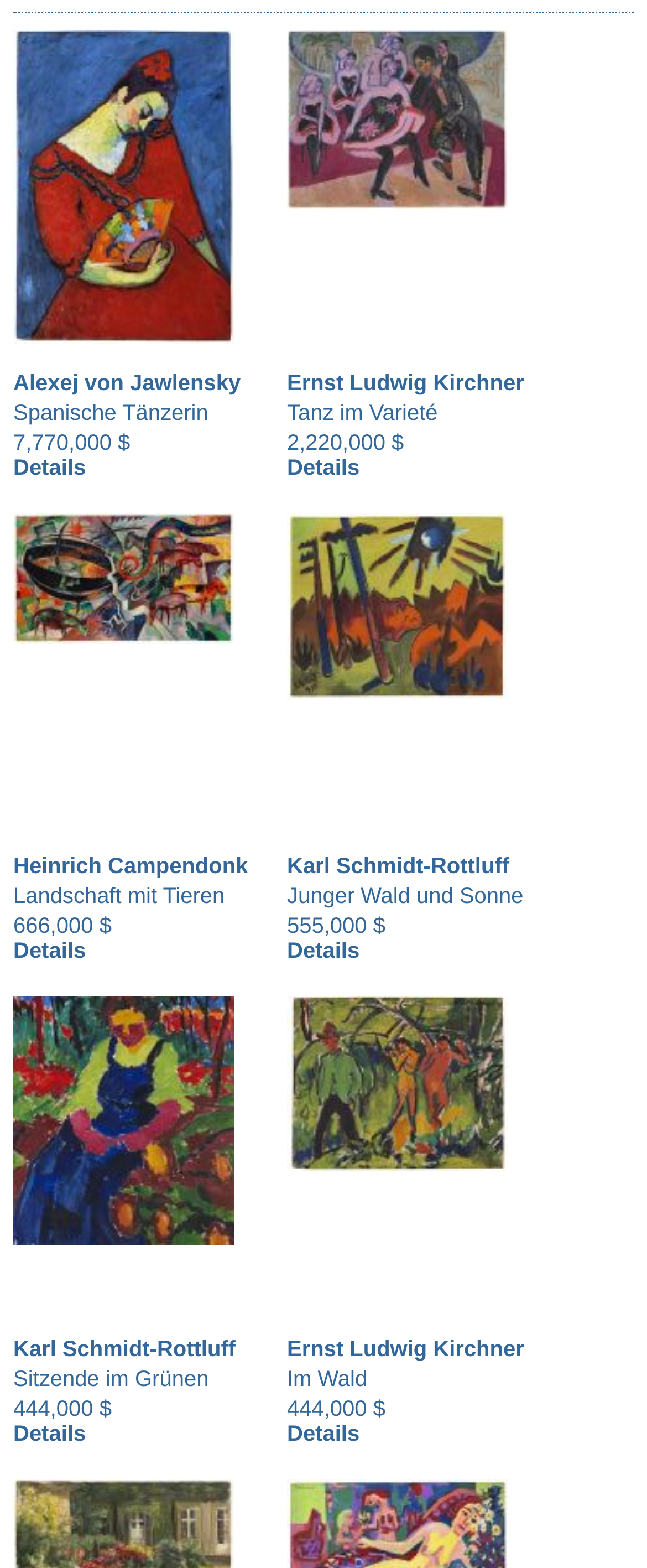What is the highest price of an artwork?
Could you answer the question in a detailed manner, providing as much information as possible?

I looked at the prices listed next to each artwork and found that the highest price is 7,770,000 $, which is associated with the artwork 'Alexej von Jawlensky - Spanische Tänzerin'.